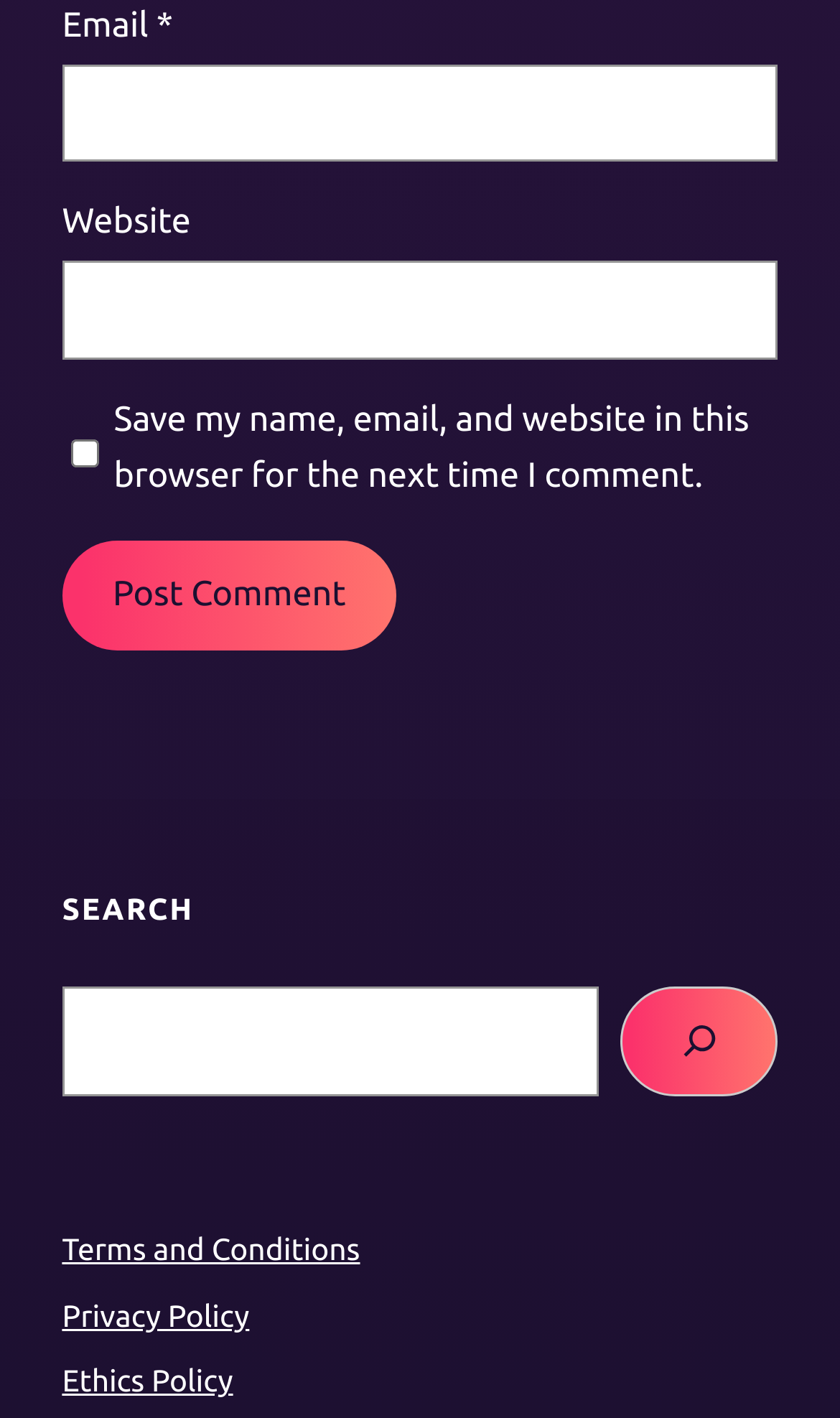Please provide a one-word or phrase answer to the question: 
What is the text above the search input field?

SEARCH